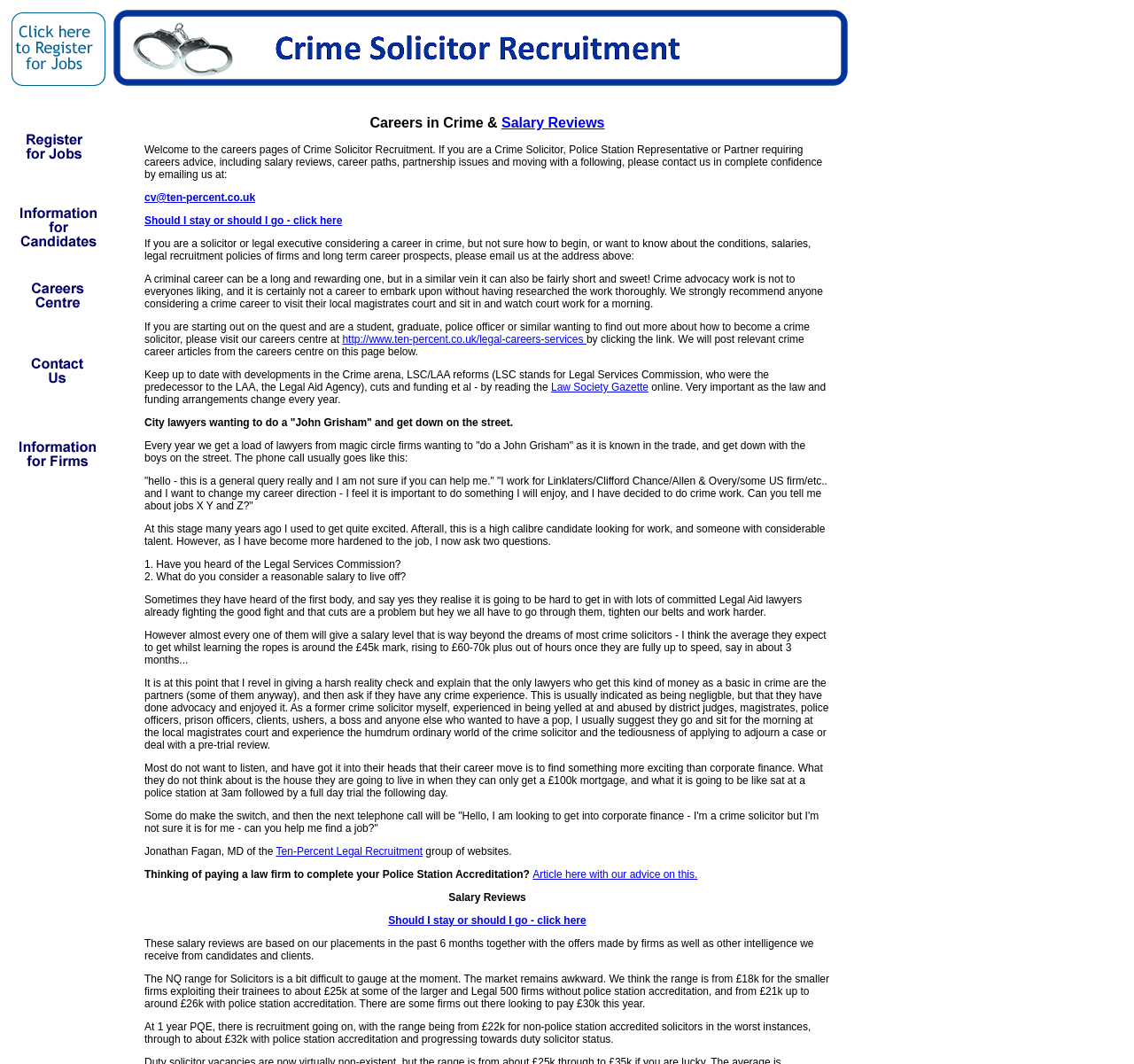Illustrate the webpage with a detailed description.

This webpage is focused on legal recruitment for solicitors, specifically in the crime sector. At the top, there are two images, one on the left and one on the right, with a small gap in between. Below these images, there is a heading that reads "Careers in Crime & Salary Reviews." 

Underneath this heading, there is a brief introduction to the careers pages of Crime Solicitor Recruitment, followed by a paragraph of text that explains the purpose of the page. The text is divided into several sections, each discussing different aspects of a career in crime solicitation. 

On the left side of the page, there are several links, including "Salary Reviews" and "Should I stay or should I go - click here." These links are scattered throughout the text, which provides guidance and advice for solicitors considering a career in crime. 

The text discusses the realities of a career in crime solicitation, including the potential salary ranges and the challenges of working in this field. It also provides advice for city lawyers who want to make a career change and work in crime solicitation. 

Throughout the text, there are several references to the Legal Services Commission and the Legal Aid Agency, as well as links to external resources, such as the Law Society Gazette. The tone of the text is informative and conversational, with the author sharing their personal experience as a former crime solicitor. 

At the bottom of the page, there are additional links and resources, including an article about paying a law firm to complete Police Station Accreditation and a section on salary reviews. Overall, the webpage provides a comprehensive guide to careers in crime solicitation, with a focus on providing realistic advice and guidance for those considering this field.